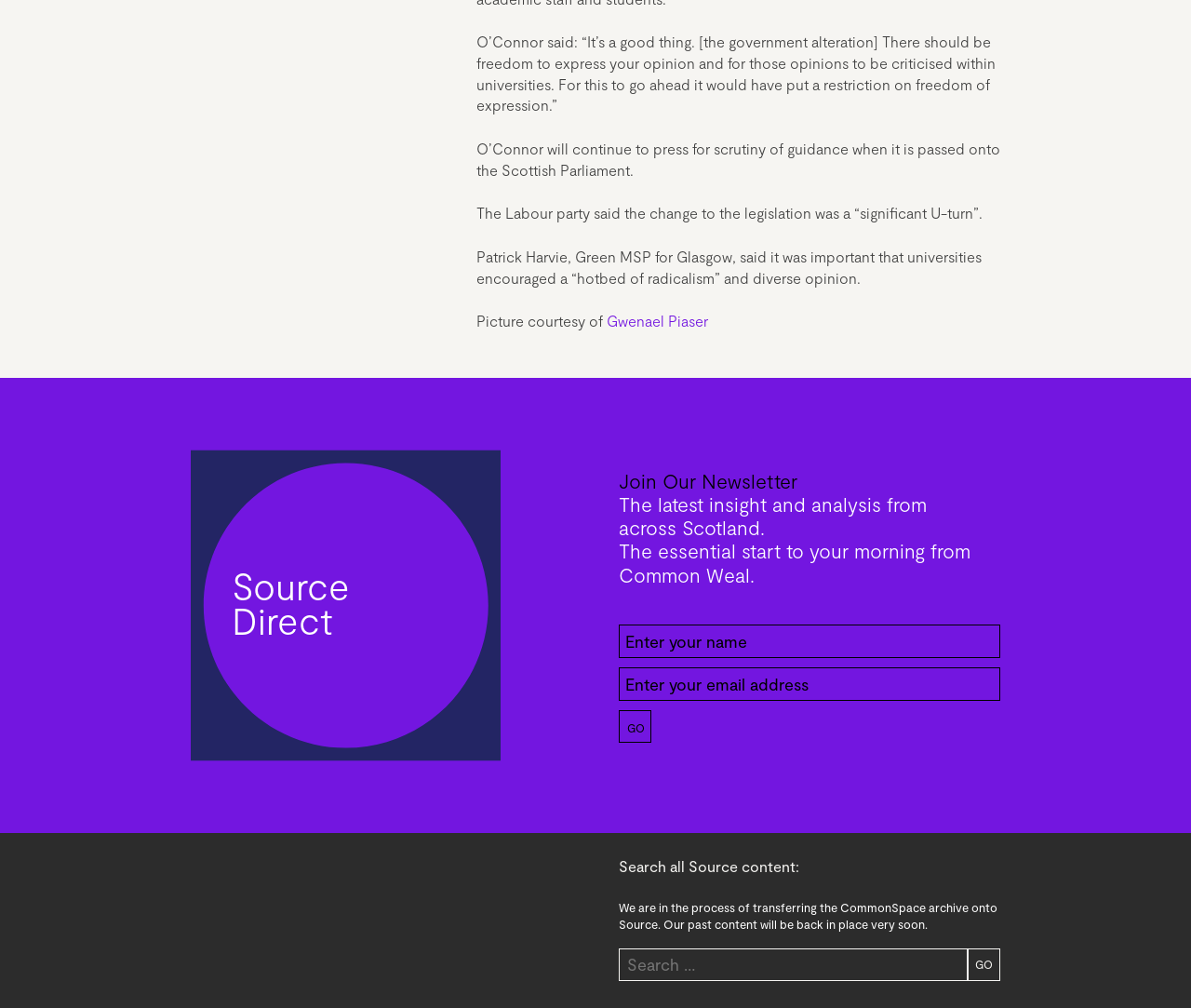Identify the bounding box of the UI element that matches this description: "name="fullname" placeholder="Enter your name"".

[0.52, 0.619, 0.84, 0.653]